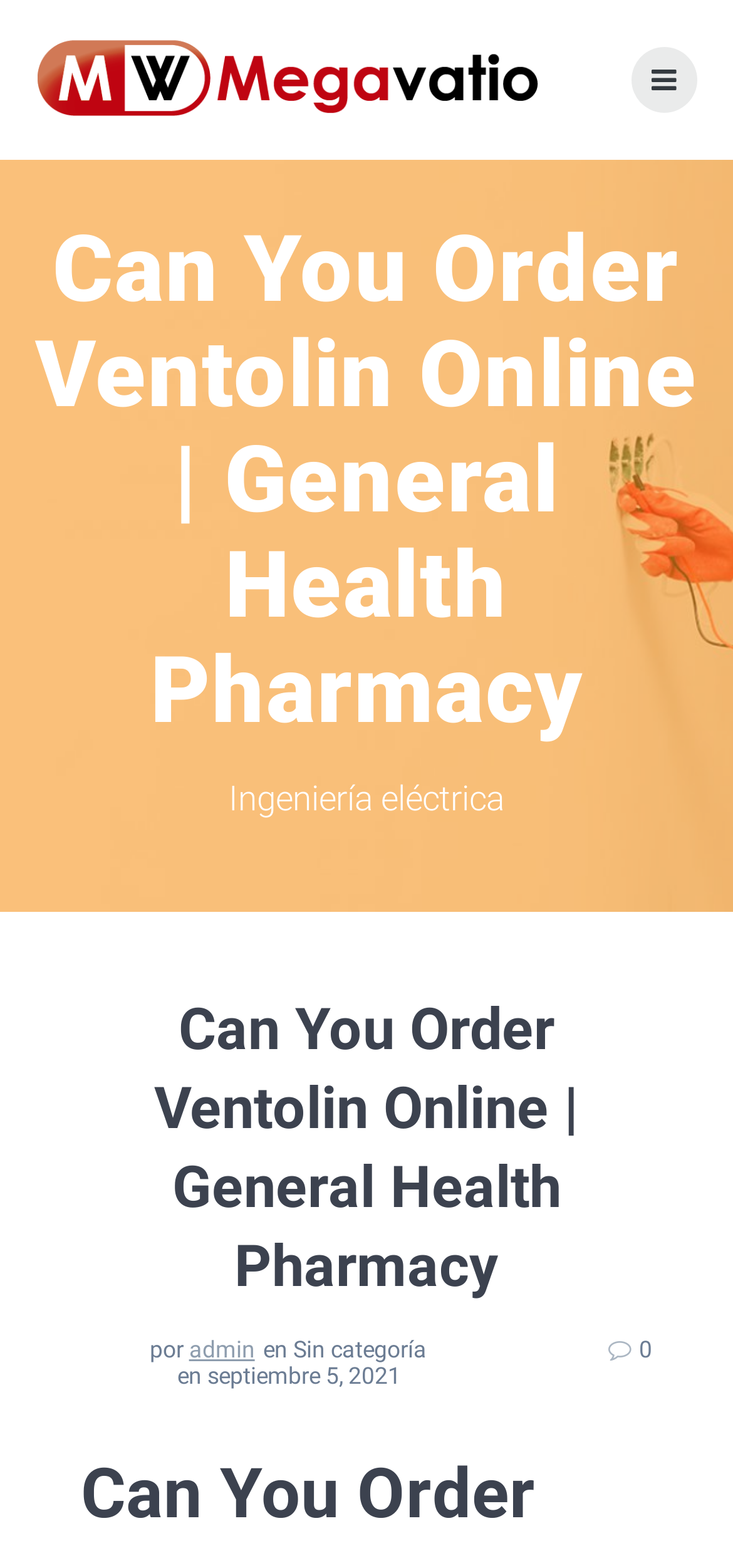Using the information from the screenshot, answer the following question thoroughly:
What is the category of the article?

The category of the article can be found at the bottom of the webpage, where it is written as 'en Sin categoría' which means 'in no category'.